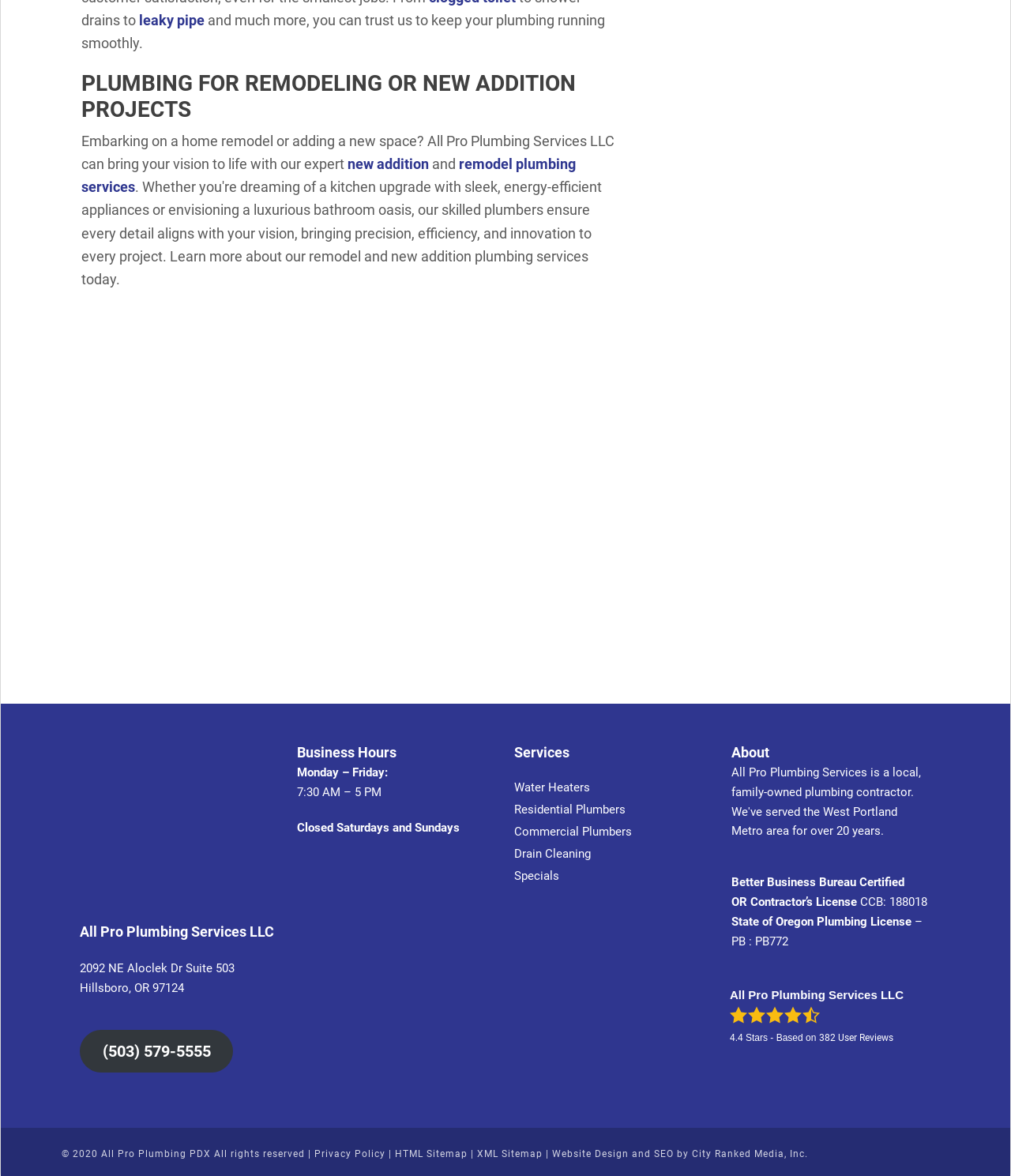Find the bounding box coordinates of the clickable area required to complete the following action: "Click on 'leaky pipe'".

[0.138, 0.011, 0.203, 0.024]